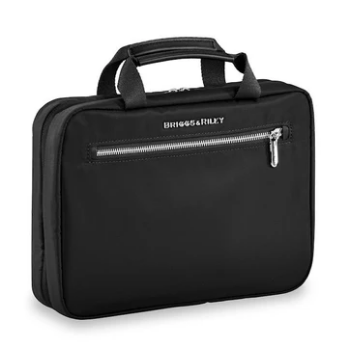Construct a detailed narrative about the image.

The image showcases the Rhapsody Hanging Toiletry Kit from Briggs & Riley, designed for ultimate convenience and style. This sleek, black toiletry kit features a structured exterior with a prominent top handle for easy carrying. The front boasts a zippered pocket, ideal for quick access to small essentials. The kit unfolds to reveal multiple compartments, providing ample space to organize toiletries and accessories neatly. With its durable design and practical features, this kit is perfect for travelers looking to keep their personal items organized and easily accessible. Ideal for home and travel use, the Rhapsody Hanging Toiletry Kit combines functionality with an elegant aesthetic.